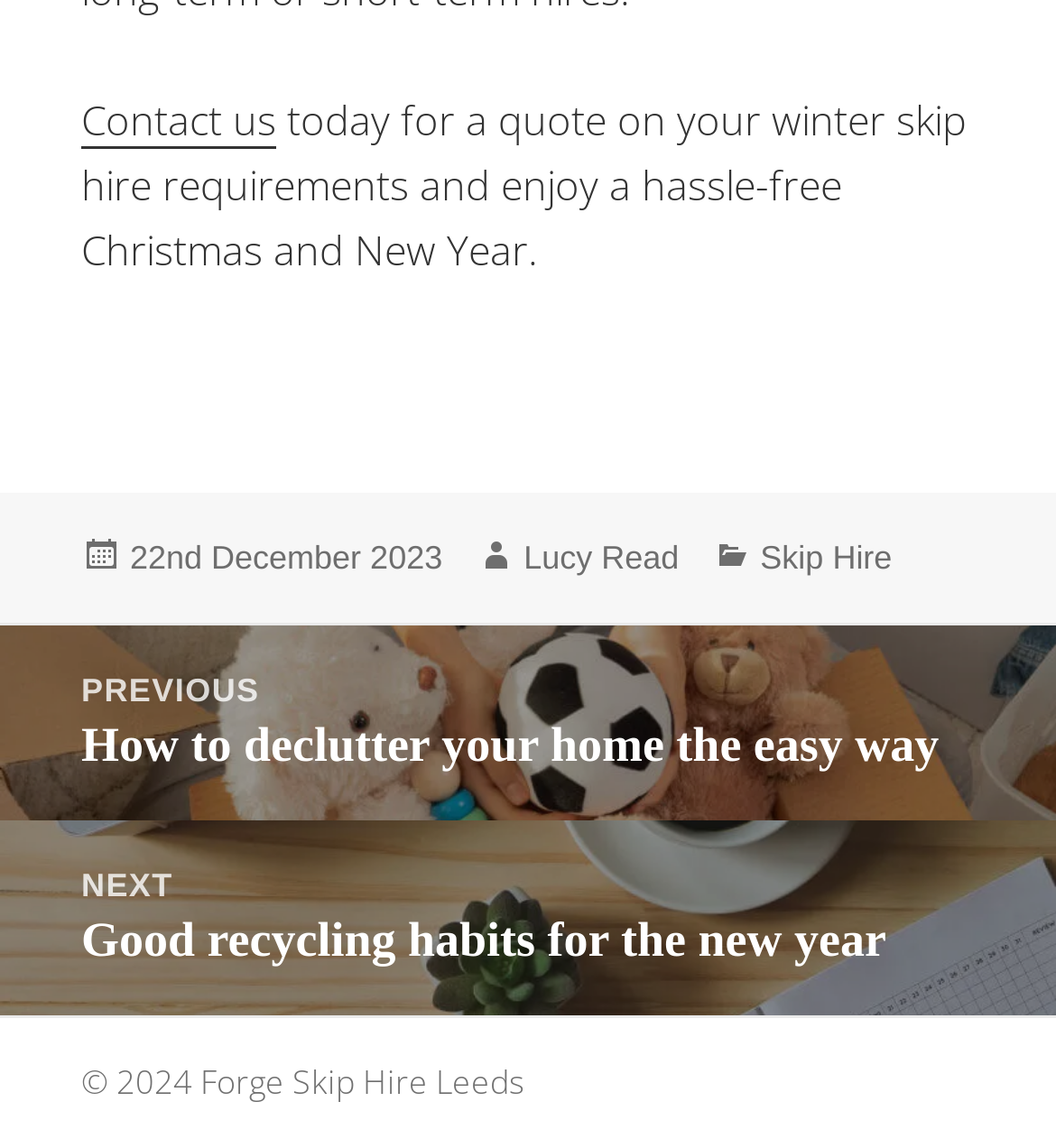What is the category of the post?
Please give a detailed and elaborate explanation in response to the question.

I found the category of the post by looking at the footer section of the webpage, where it says 'Categories' followed by the category 'Skip Hire'.